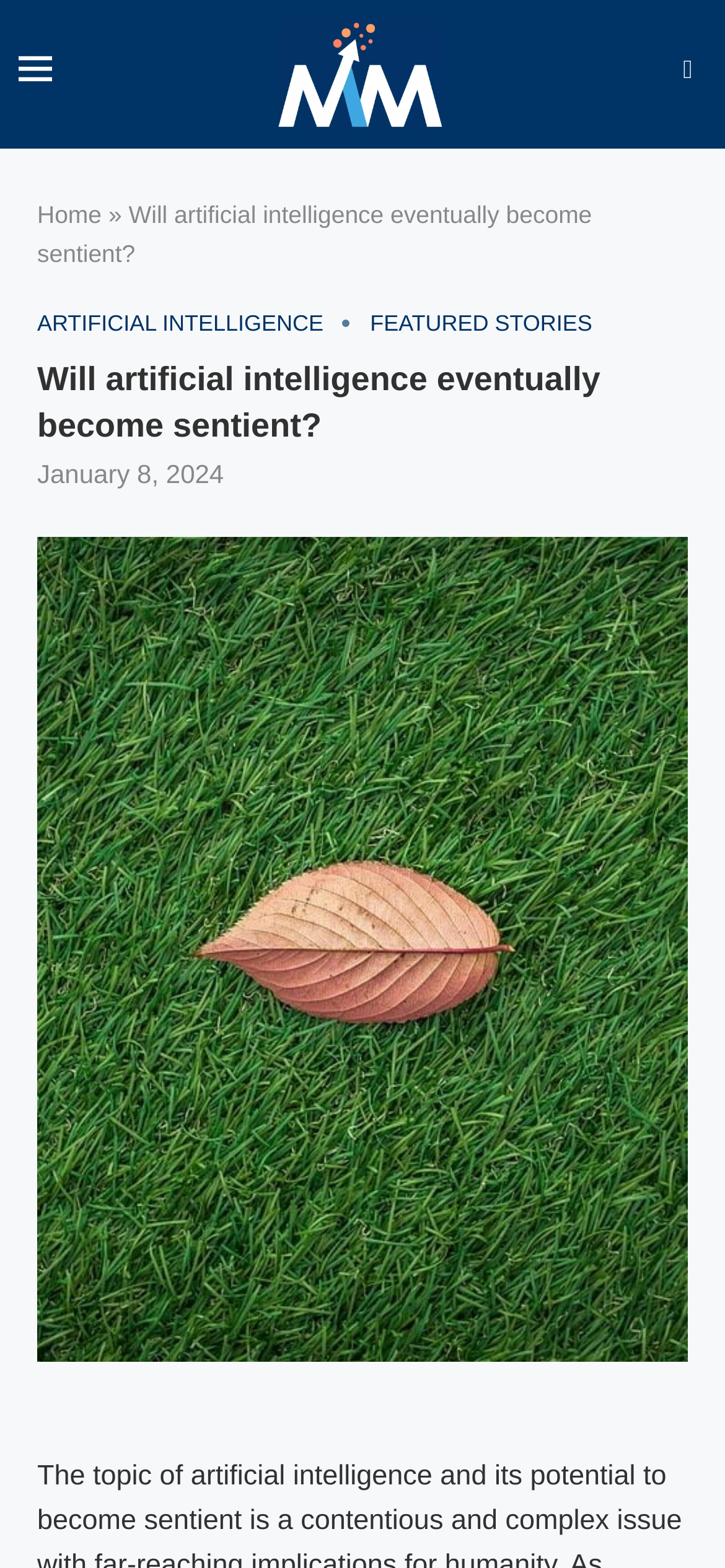Please identify the primary heading on the webpage and return its text.

Will artificial intelligence eventually become sentient?